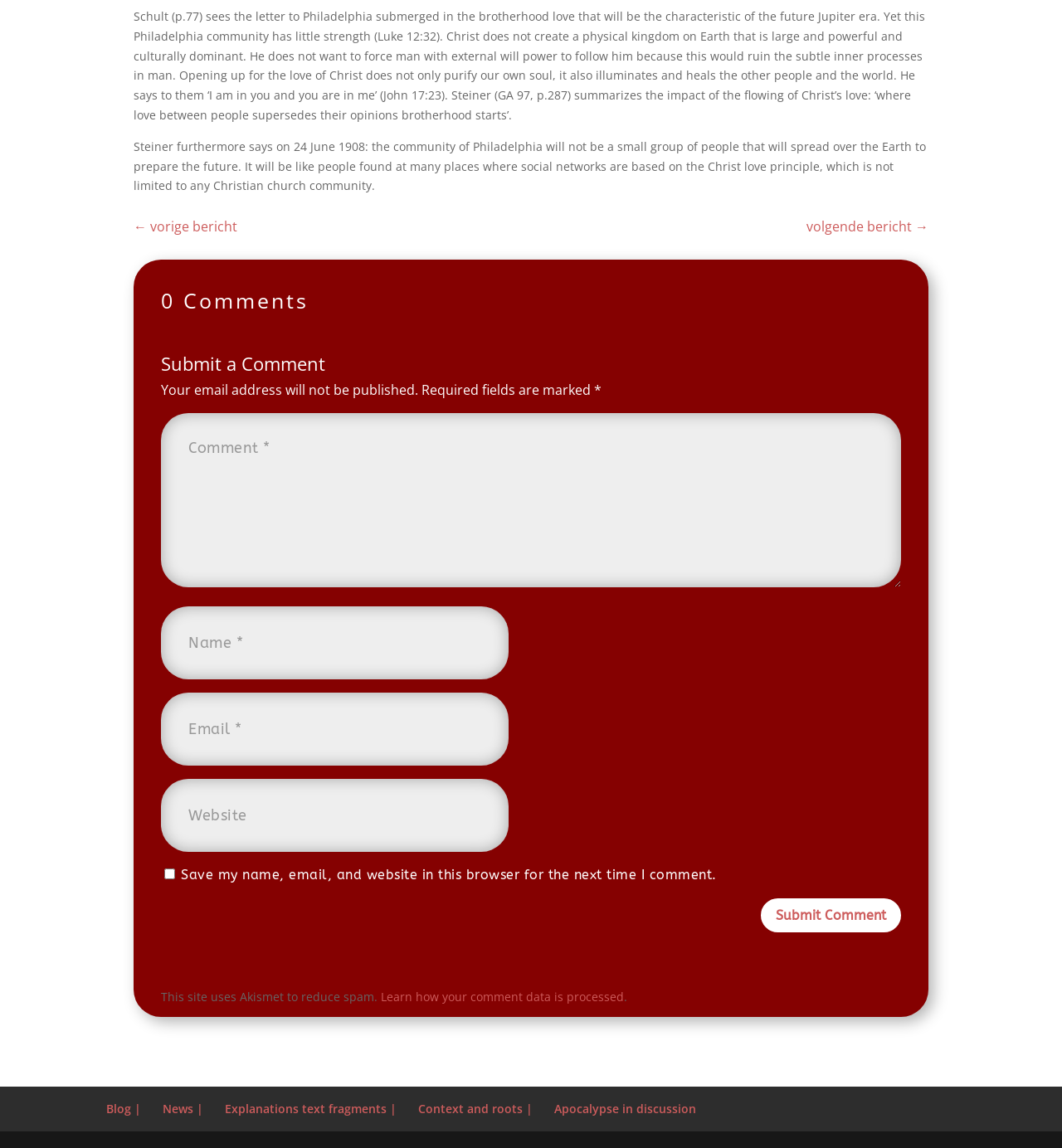Point out the bounding box coordinates of the section to click in order to follow this instruction: "go to next post".

[0.759, 0.19, 0.874, 0.207]